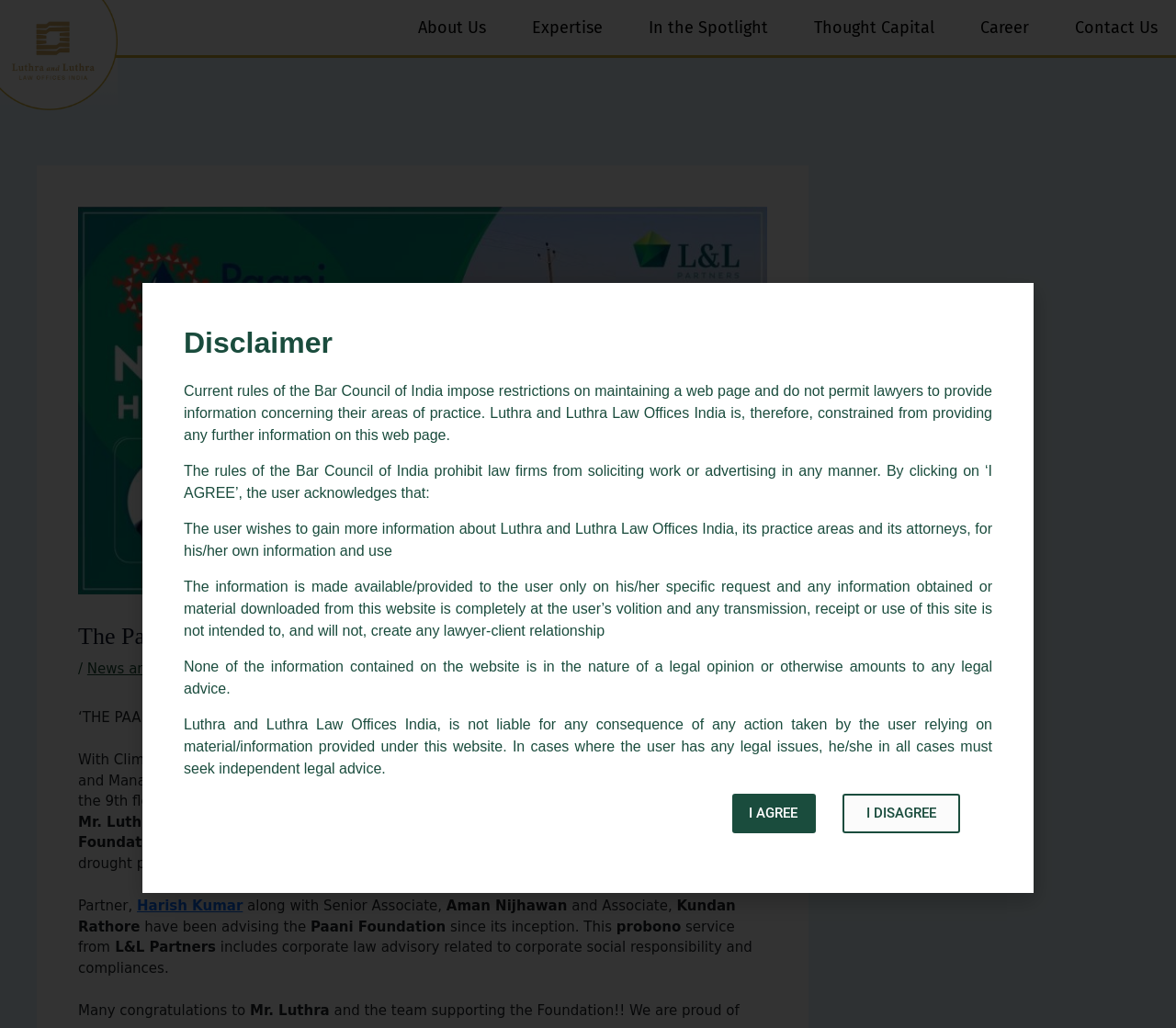Identify the main heading from the webpage and provide its text content.

The Paani Foundation – No. 1 Earth Healing Project